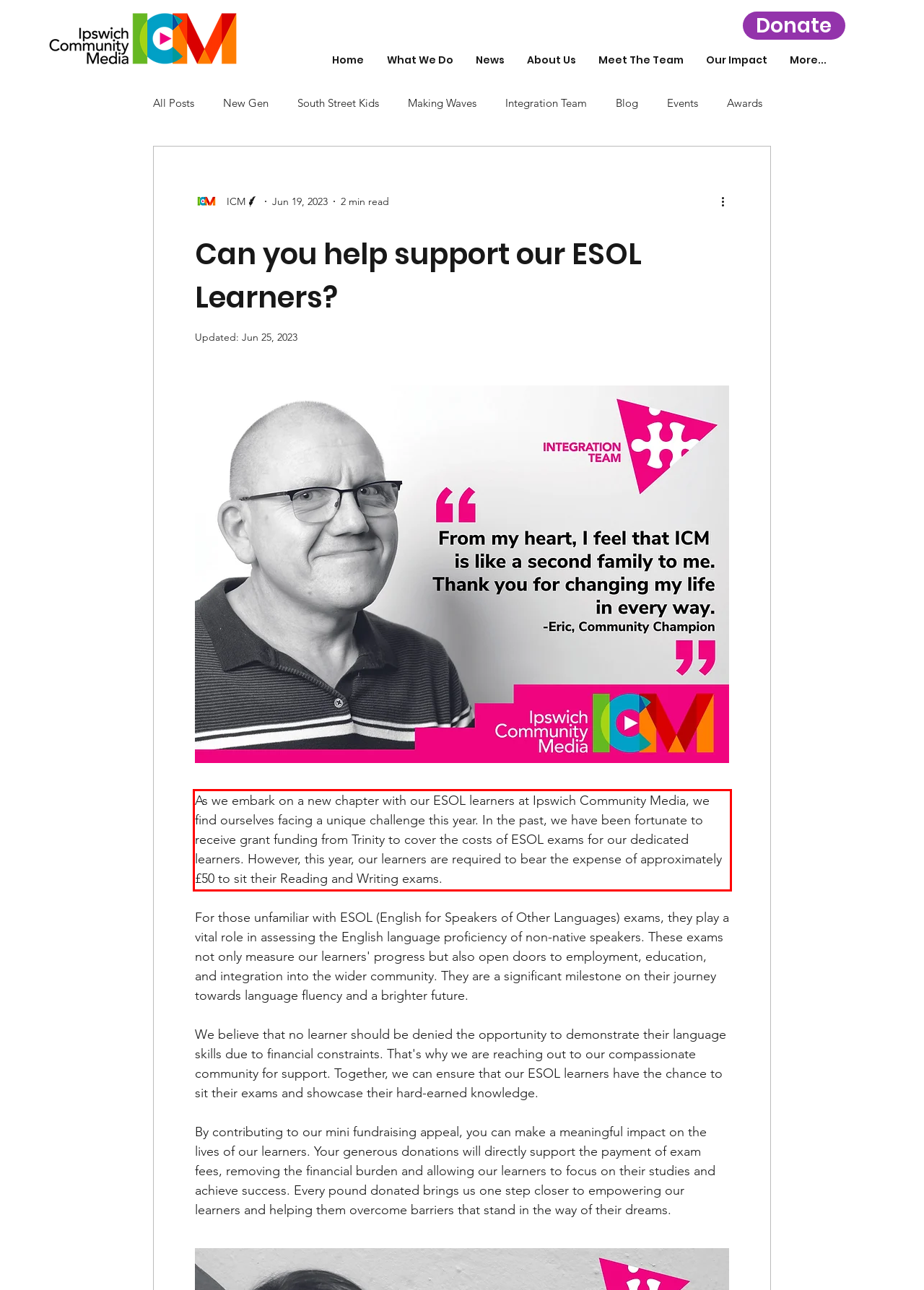You are looking at a screenshot of a webpage with a red rectangle bounding box. Use OCR to identify and extract the text content found inside this red bounding box.

As we embark on a new chapter with our ESOL learners at Ipswich Community Media, we find ourselves facing a unique challenge this year. In the past, we have been fortunate to receive grant funding from Trinity to cover the costs of ESOL exams for our dedicated learners. However, this year, our learners are required to bear the expense of approximately £50 to sit their Reading and Writing exams.